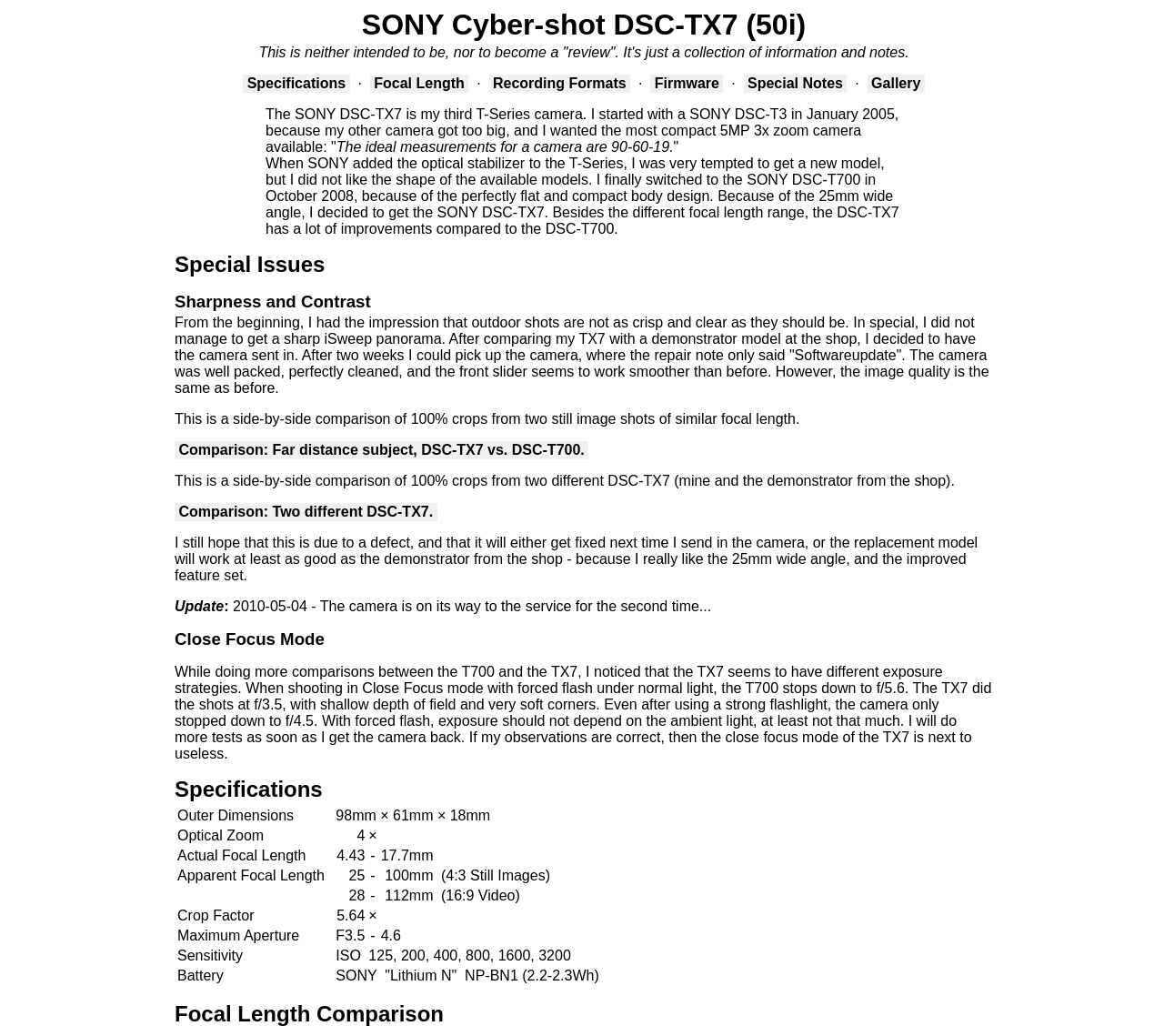Give an extensive and precise description of the webpage.

The webpage is about the SONY Cyber-shot DSC-TX7 camera, with a focus on its specifications, features, and user experiences. At the top, there is a heading with the camera's name, followed by a series of links to different sections, including "Specifications", "Focal Length", "Recording Formats", "Firmware", "Special Notes", and "Gallery".

Below the links, there is a block of text describing the author's experience with the camera, including their previous models and the reasons for switching to the DSC-TX7. The text is divided into several paragraphs, with headings such as "Special Issues", "Sharpness and Contrast", "Close Focus Mode", and "Specifications".

The "Specifications" section is presented in a table format, with rows and columns listing various camera features, including outer dimensions, optical zoom, actual focal length, apparent focal length, crop factor, maximum aperture, and sensitivity. Each feature has a corresponding value or range of values.

Throughout the page, there are also links to comparisons between the DSC-TX7 and other camera models, as well as updates on the author's experiences with the camera. The overall layout is organized and easy to follow, with clear headings and concise text.